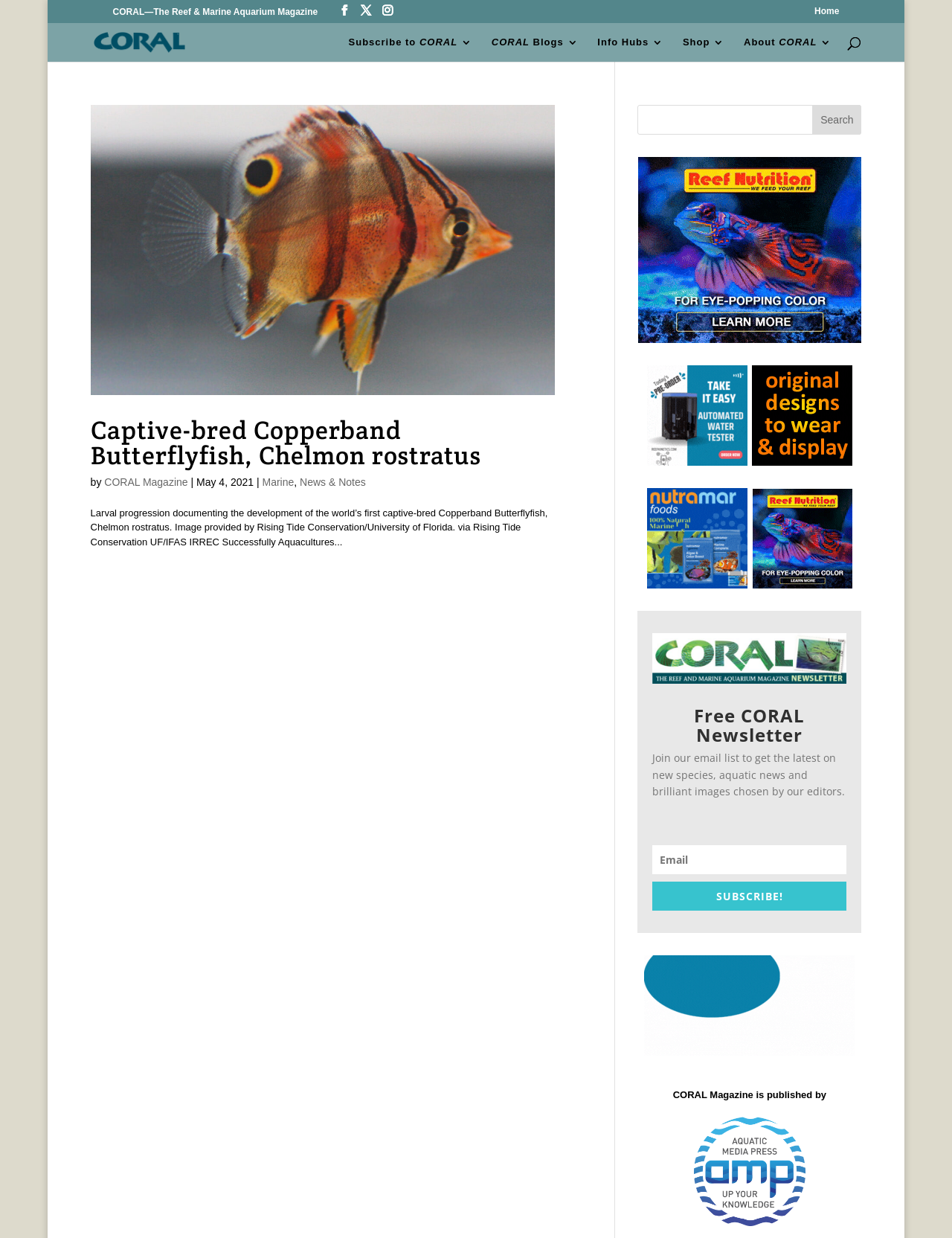Determine the bounding box coordinates of the clickable area required to perform the following instruction: "Read the article about Captive-bred Copperband Butterflyfish". The coordinates should be represented as four float numbers between 0 and 1: [left, top, right, bottom].

[0.095, 0.085, 0.583, 0.319]